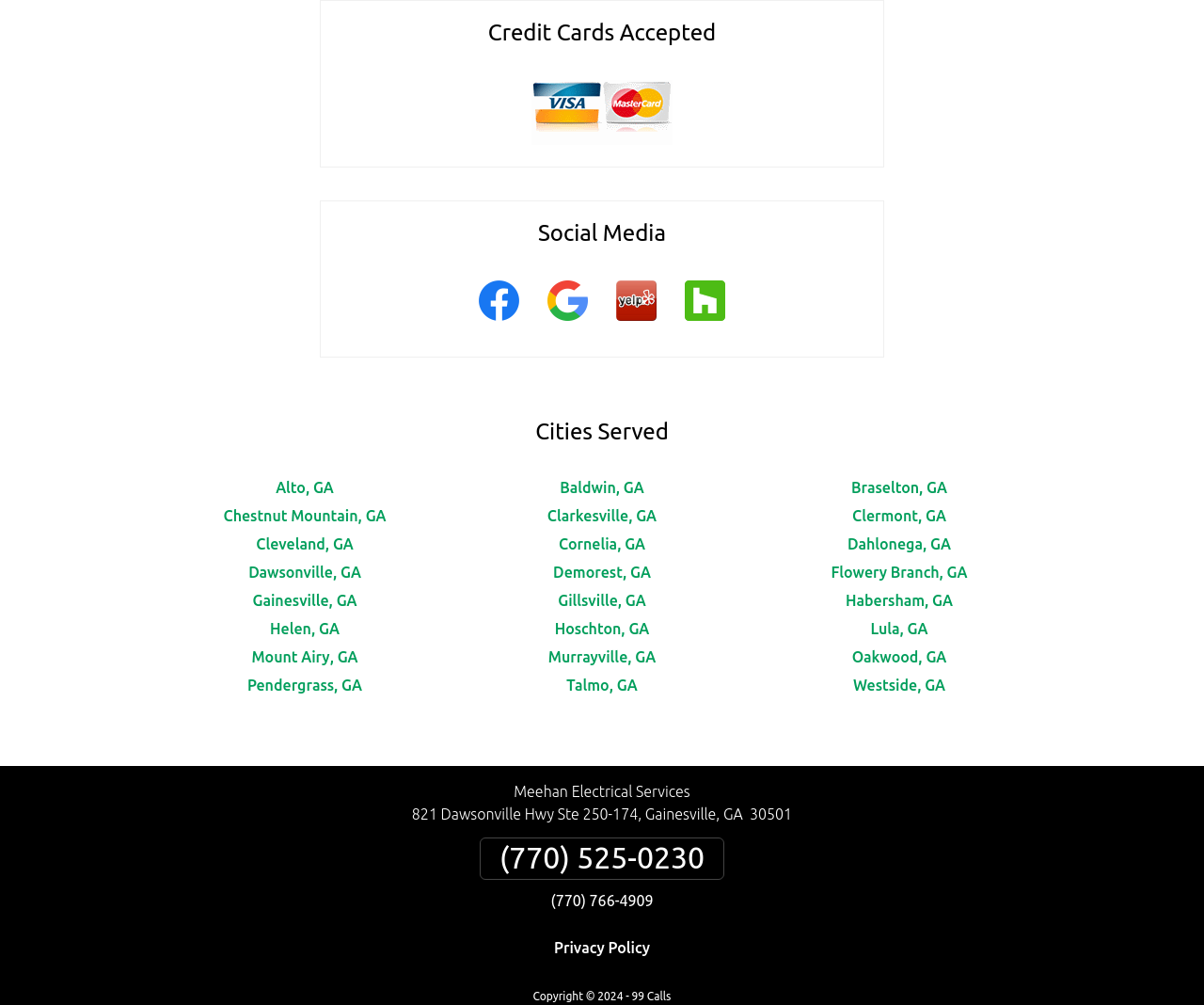What is the copyright year?
Offer a detailed and full explanation in response to the question.

I found the copyright year by looking at the footer section, which contains a copyright notice with the year 2024.